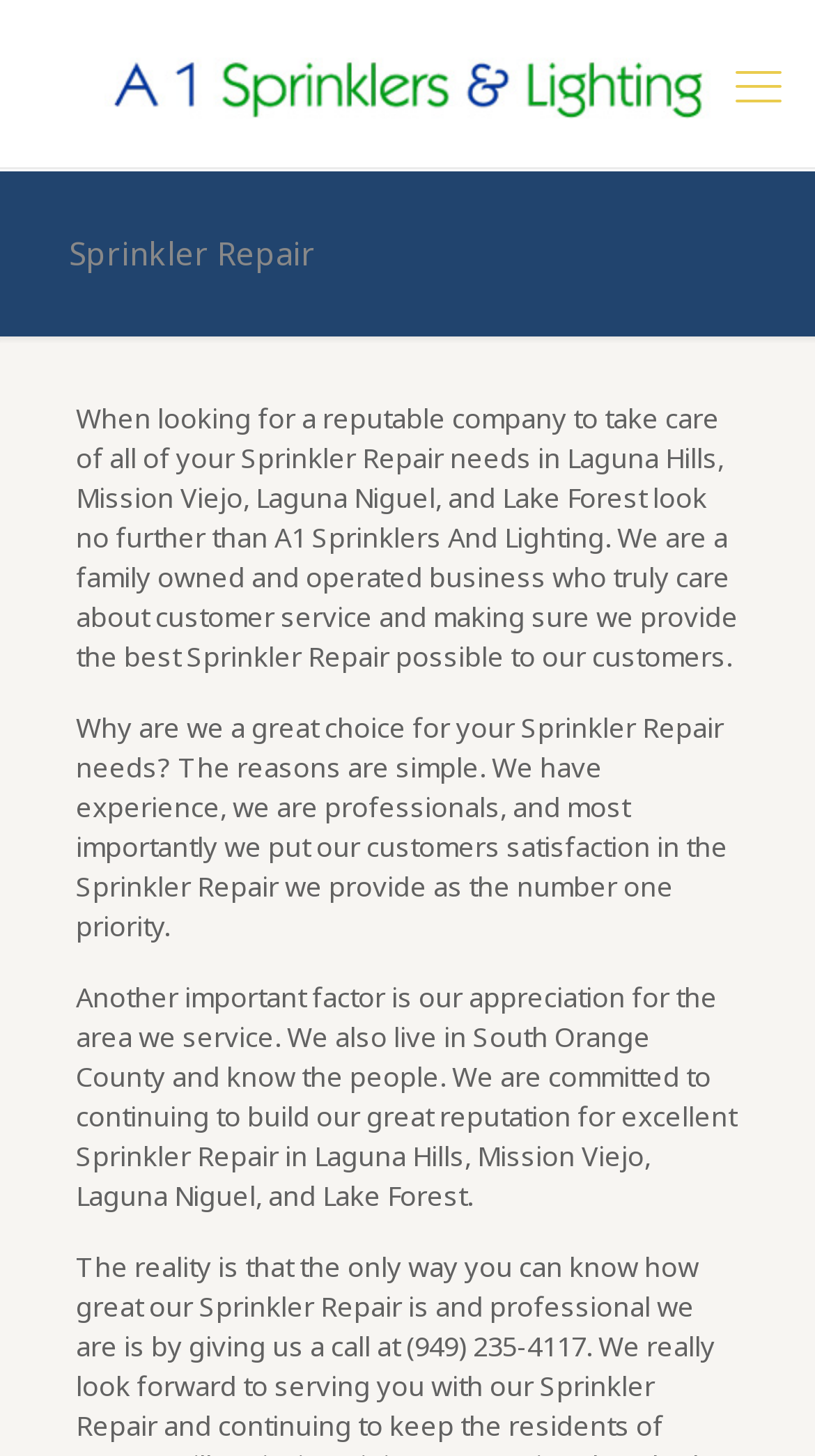Locate the UI element that matches the description title="A 1 Sprinklers And Lighting" in the webpage screenshot. Return the bounding box coordinates in the format (top-left x, top-left y, bottom-right x, bottom-right y), with values ranging from 0 to 1.

[0.128, 0.014, 0.872, 0.1]